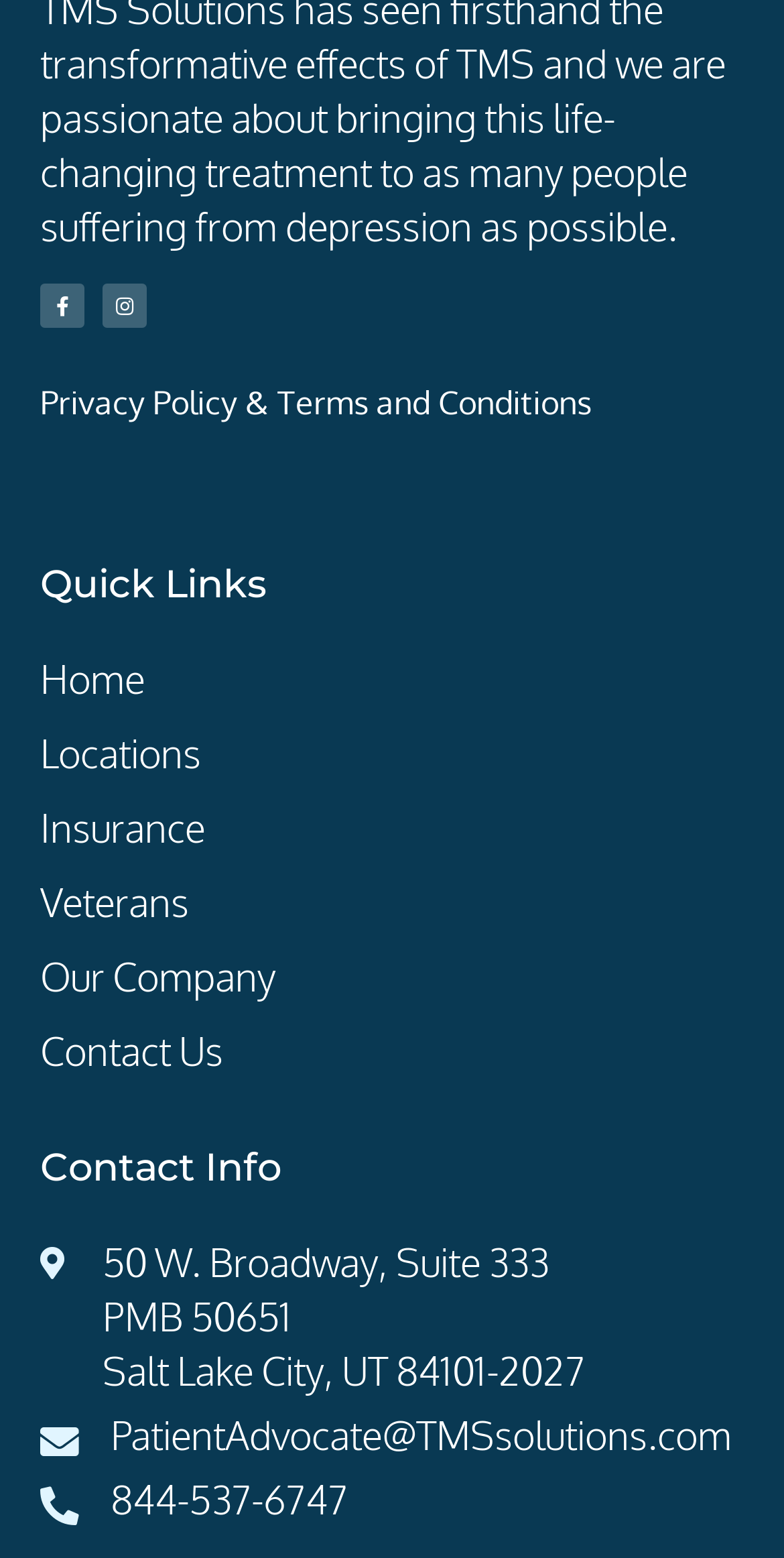What is the company's address?
Provide a detailed and well-explained answer to the question.

I found the company's address by looking at the 'Contact Info' section, where it is listed as '50 W. Broadway, Suite 333' along with other contact information.